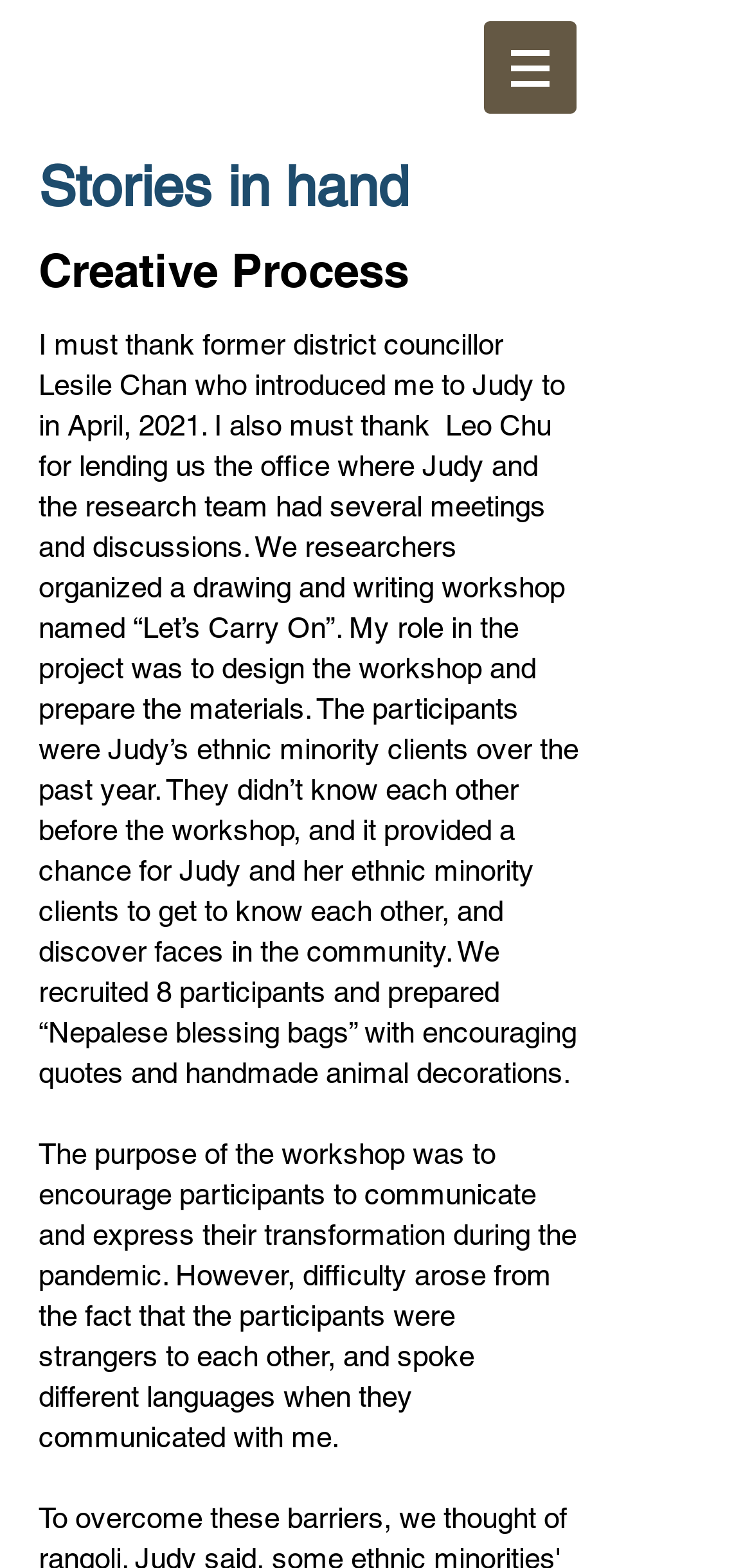Identify the first-level heading on the webpage and generate its text content.

Stories in hand